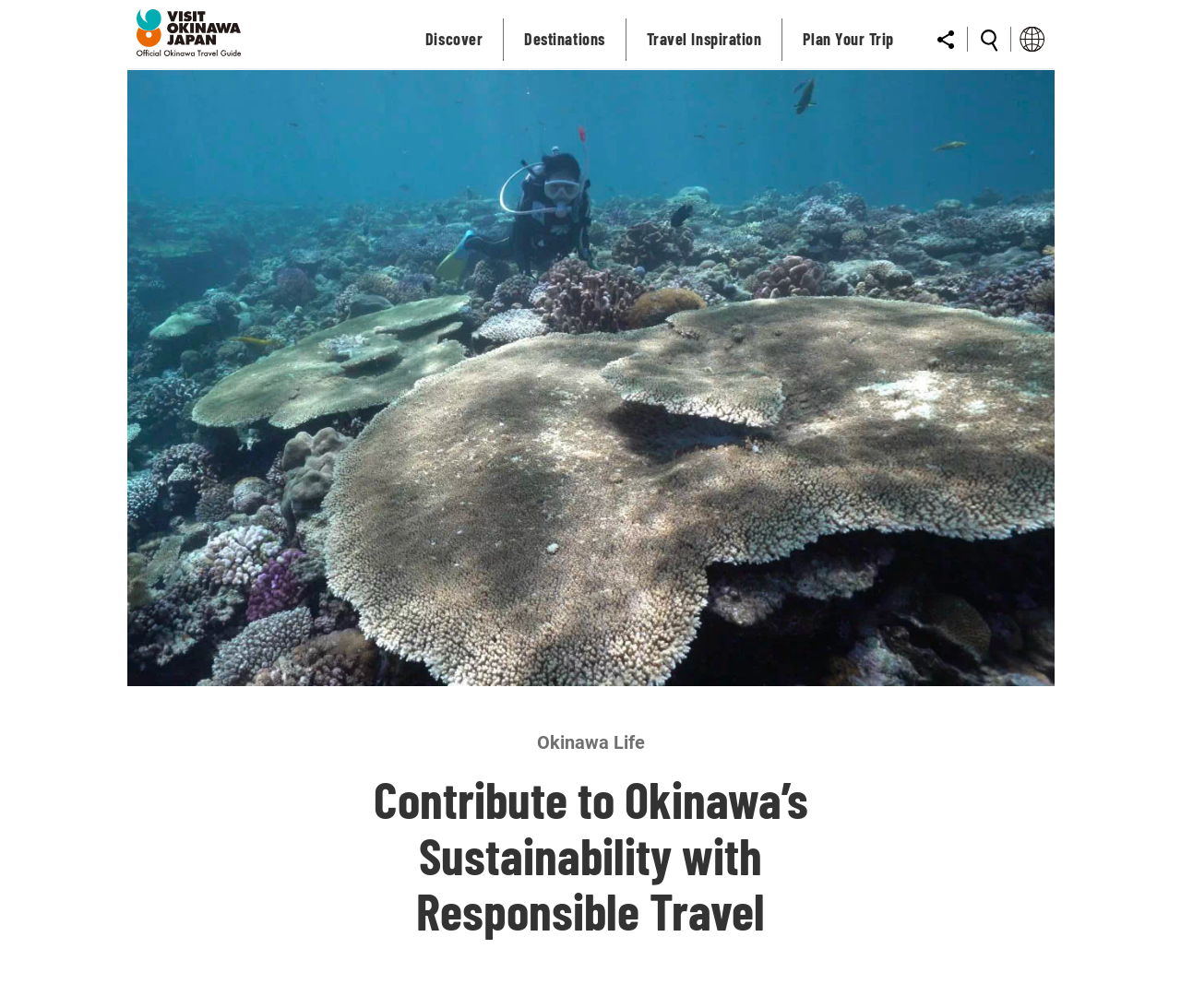Provide the bounding box coordinates for the specified HTML element described in this description: "Discover". The coordinates should be four float numbers ranging from 0 to 1, in the format [left, top, right, bottom].

[0.36, 0.028, 0.409, 0.048]